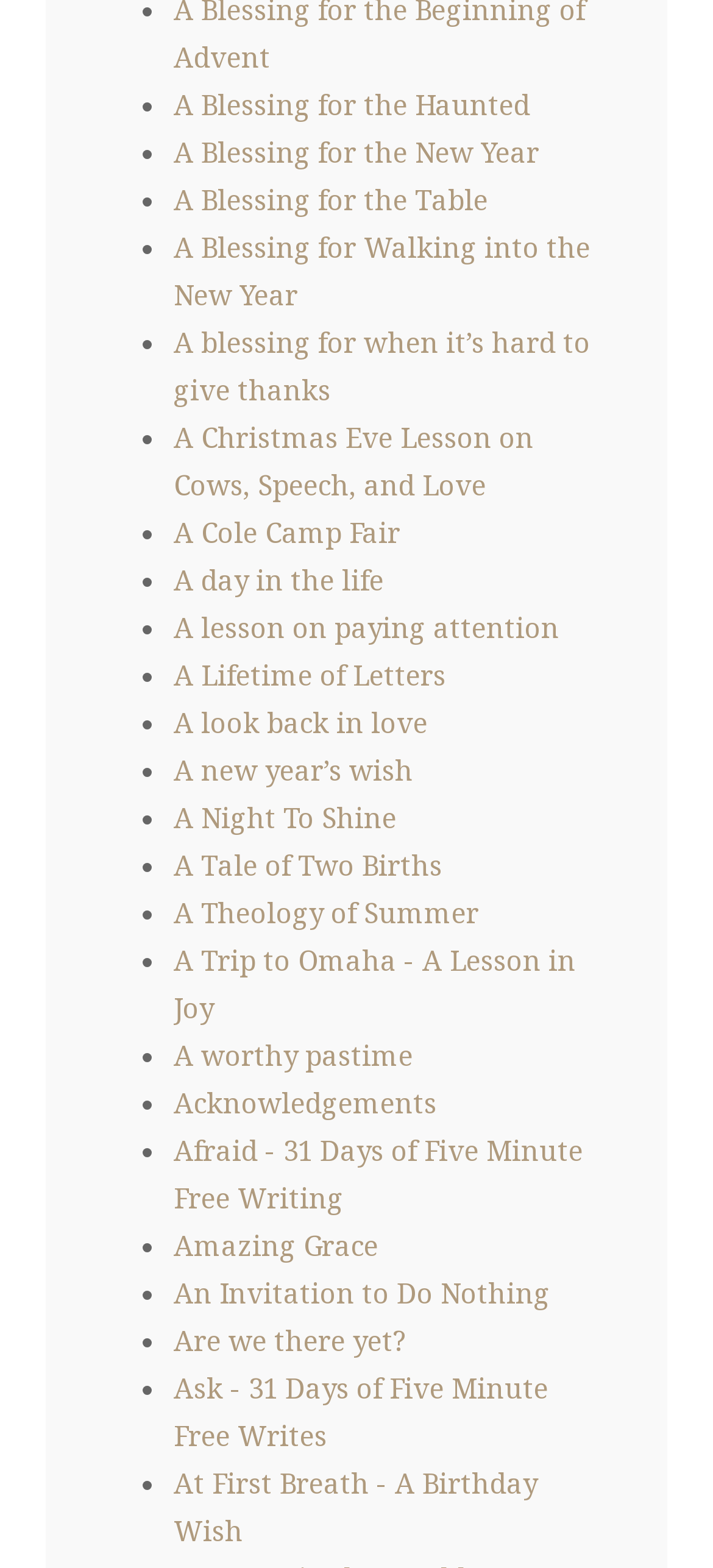Please answer the following query using a single word or phrase: 
How many links are on this webpage?

43